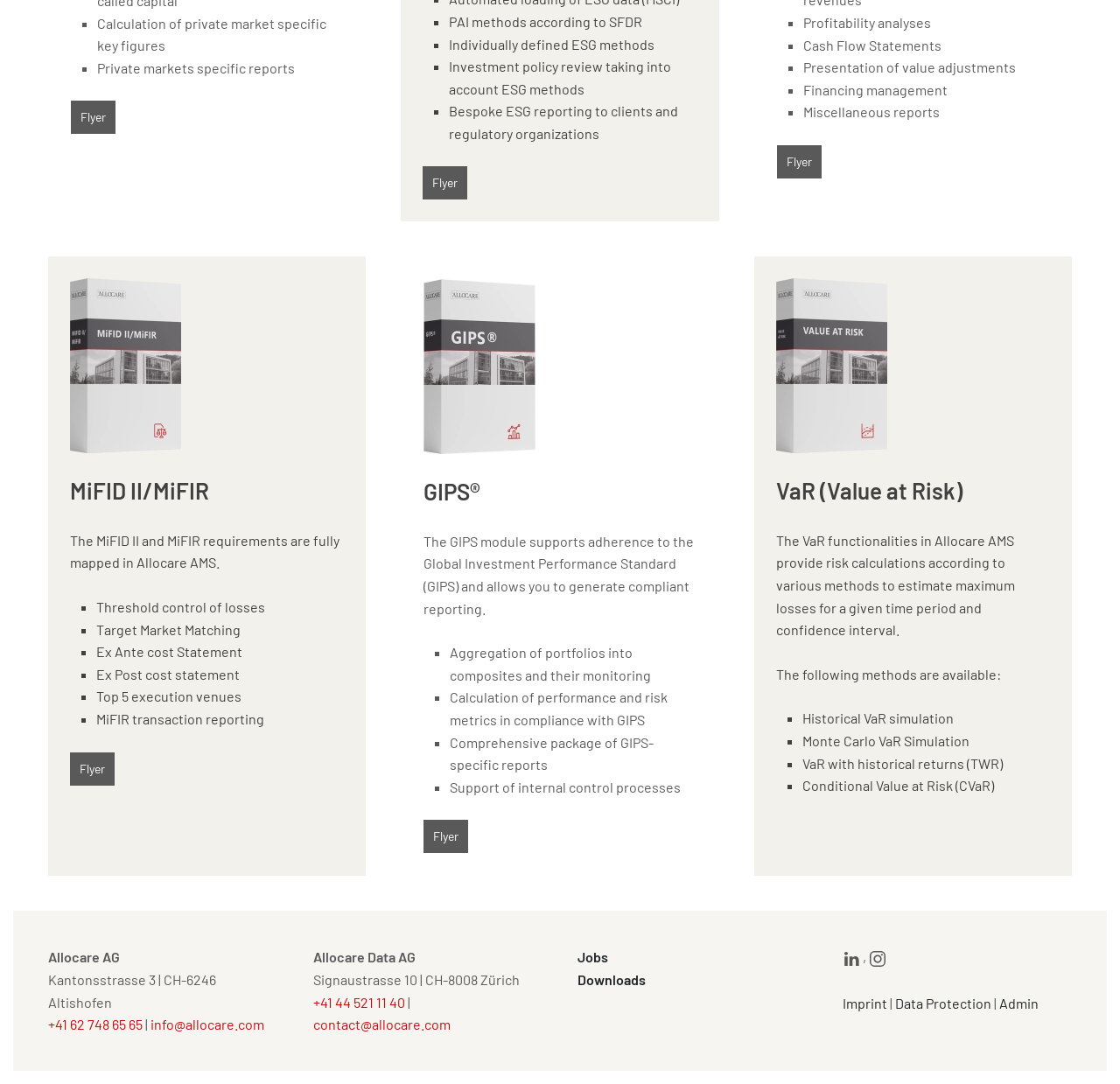Please identify the bounding box coordinates of the clickable element to fulfill the following instruction: "Click on 'Flyer'". The coordinates should be four float numbers between 0 and 1, i.e., [left, top, right, bottom].

[0.378, 0.154, 0.417, 0.184]